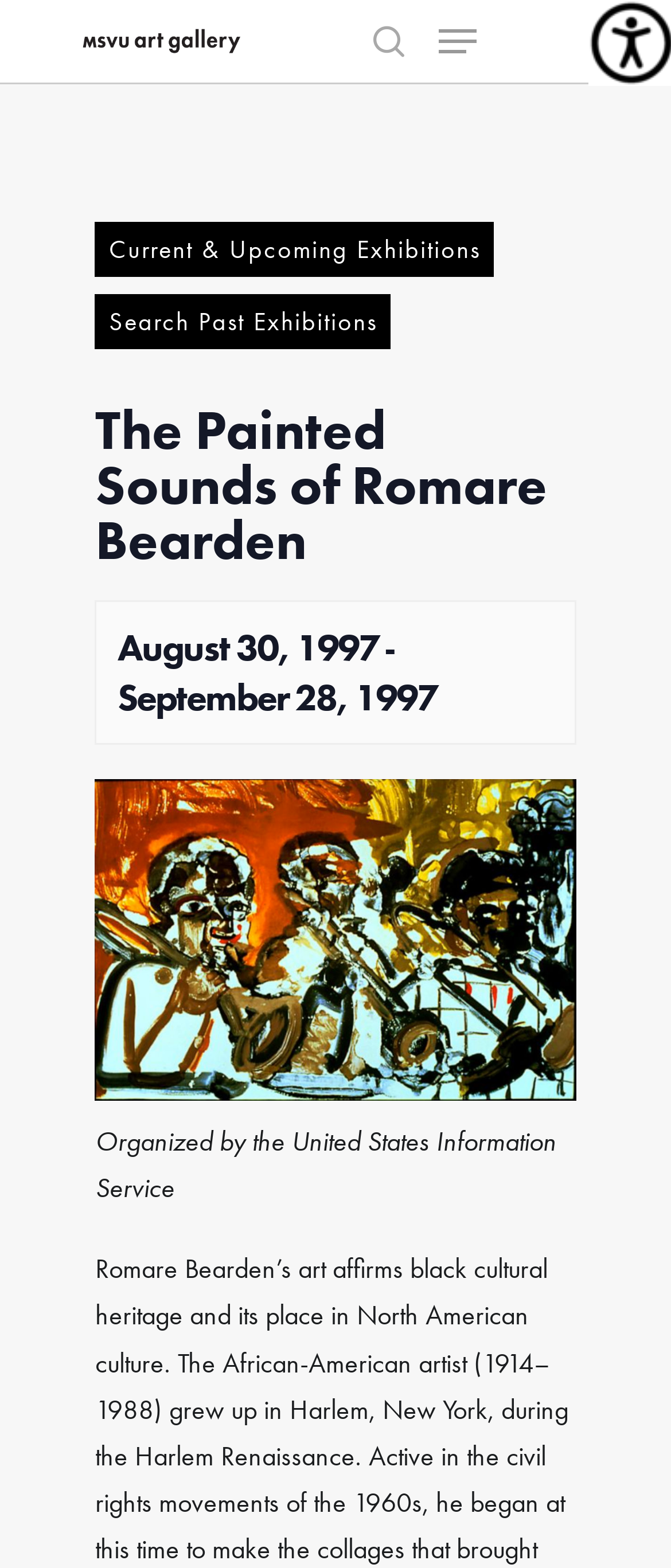Based on the image, provide a detailed and complete answer to the question: 
When did the exhibition take place?

I found the answer by looking at the heading element with the text 'August 30, 1997 - September 28, 1997' which is located below the exhibition title, indicating that it is the duration of the exhibition.